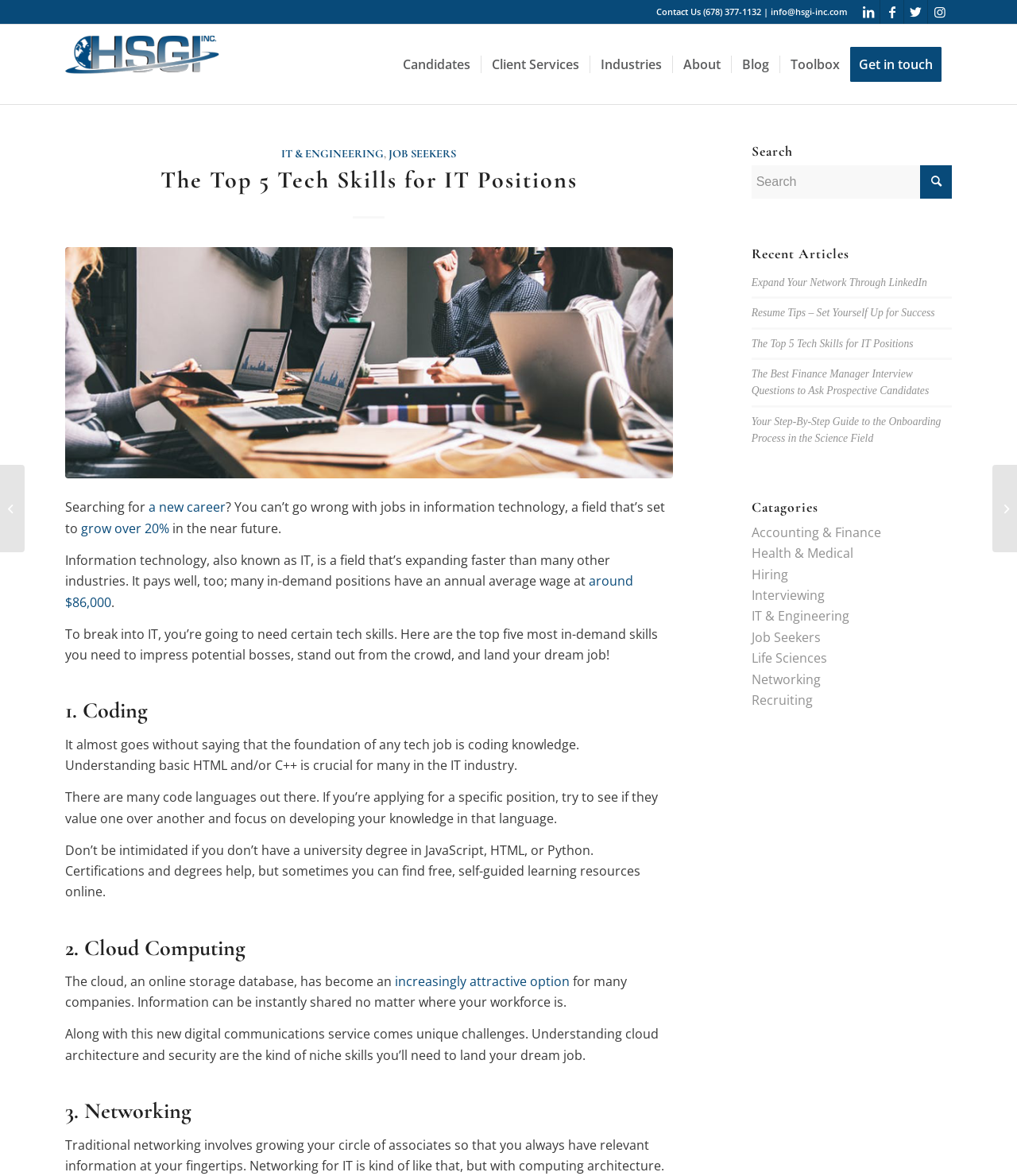Give a concise answer using one word or a phrase to the following question:
What are the top five tech skills for IT positions?

Coding, Cloud Computing, Networking, etc.